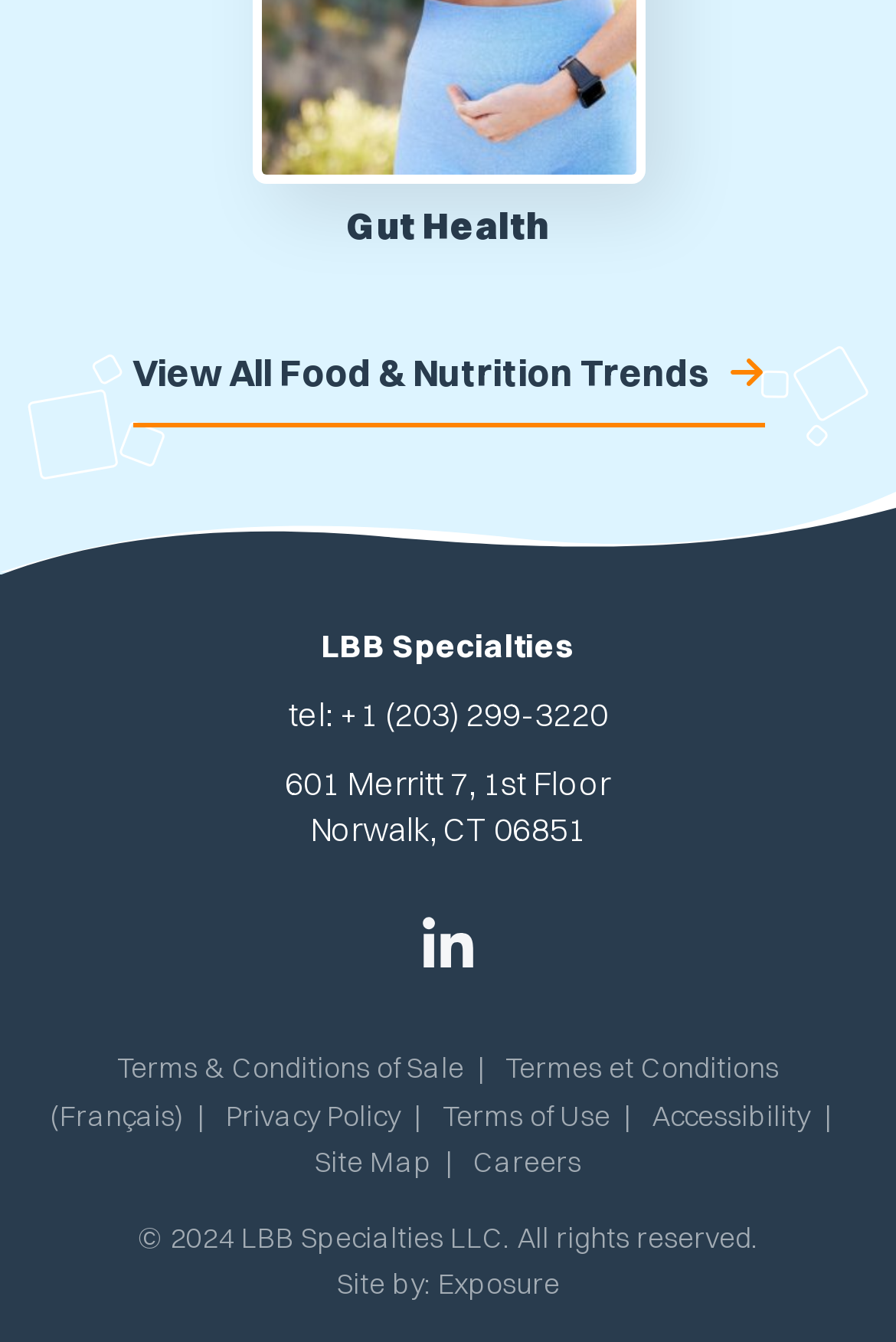Given the content of the image, can you provide a detailed answer to the question?
What is the address?

The address can be found in the StaticText elements '601 Merritt 7, 1st Floor' and 'Norwalk, CT 06851' with bounding box coordinates [0.318, 0.569, 0.682, 0.6] and [0.346, 0.603, 0.654, 0.634] respectively.